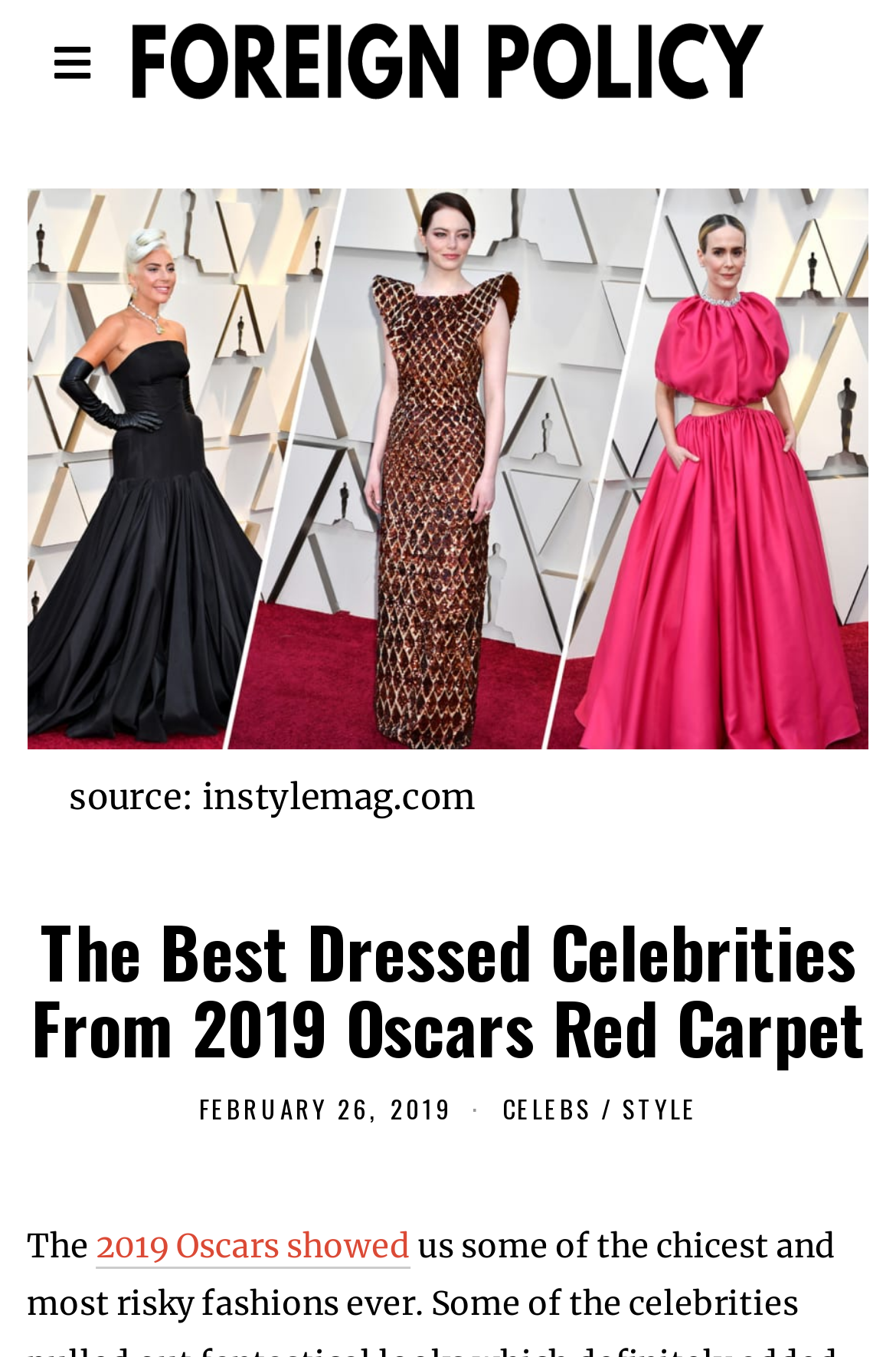What is the first word of the article? Please answer the question using a single word or phrase based on the image.

The